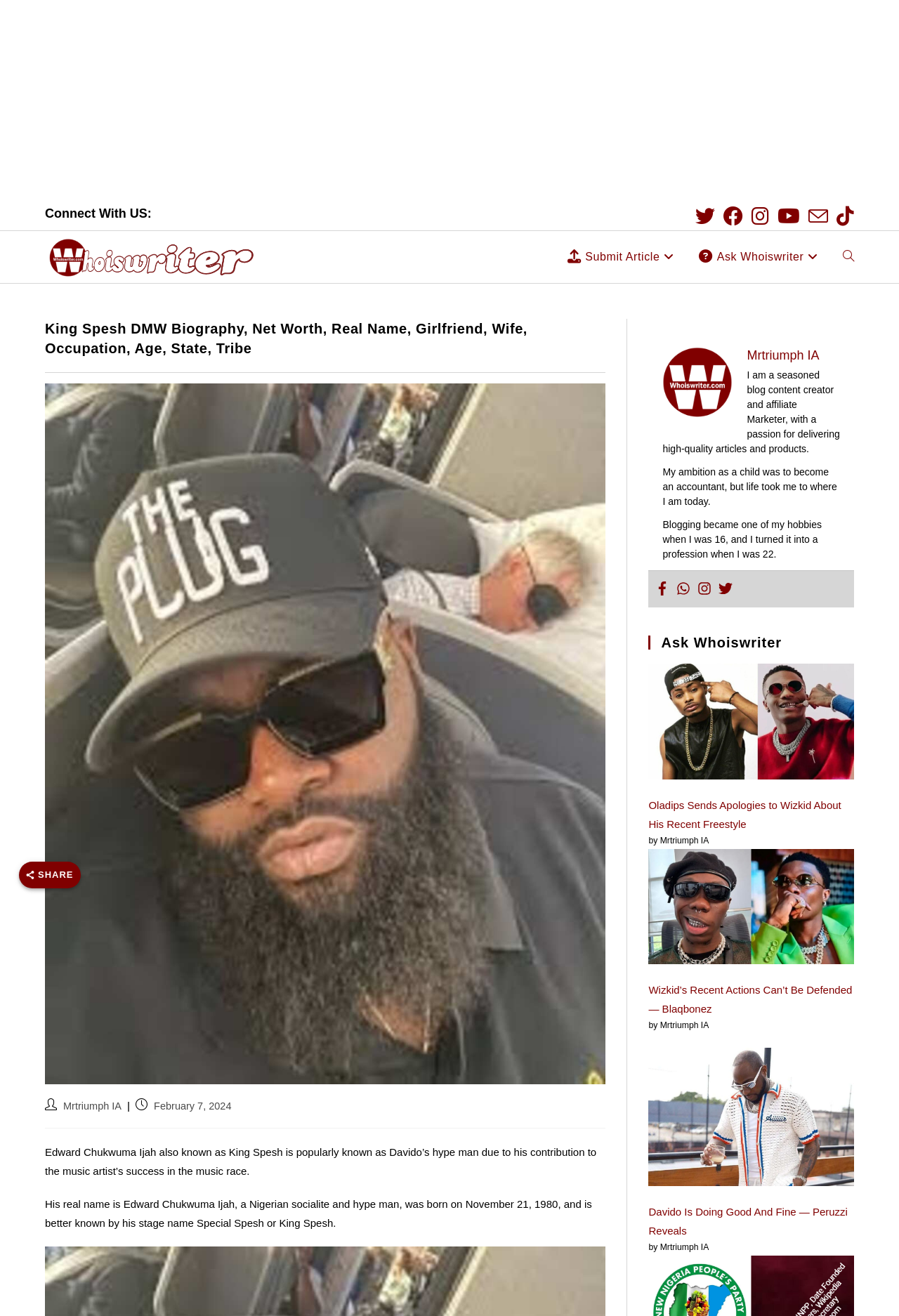Could you find the bounding box coordinates of the clickable area to complete this instruction: "Toggle website search"?

[0.926, 0.176, 0.962, 0.215]